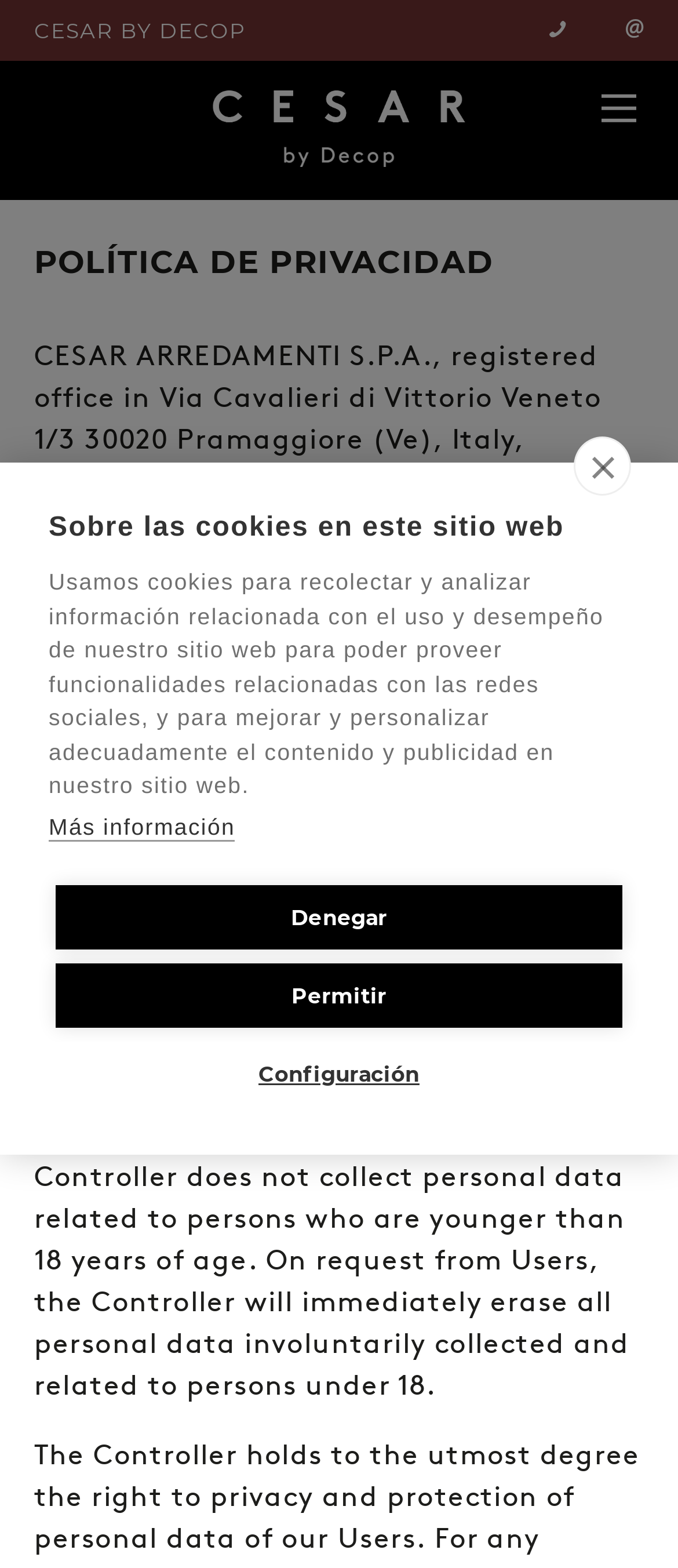What is the minimum age requirement to use the website?
Relying on the image, give a concise answer in one word or a brief phrase.

18 years